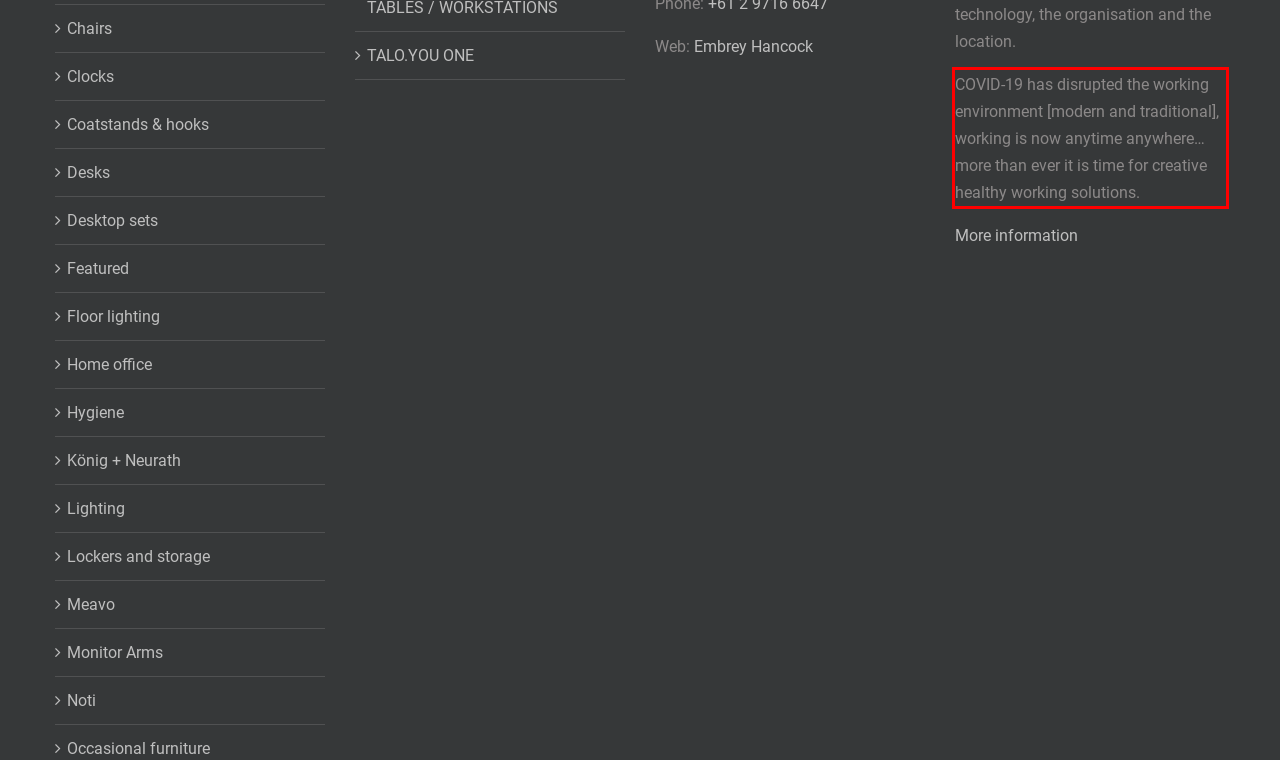Given the screenshot of the webpage, identify the red bounding box, and recognize the text content inside that red bounding box.

COVID-19 has disrupted the working environment [modern and traditional], working is now anytime anywhere… more than ever it is time for creative healthy working solutions.